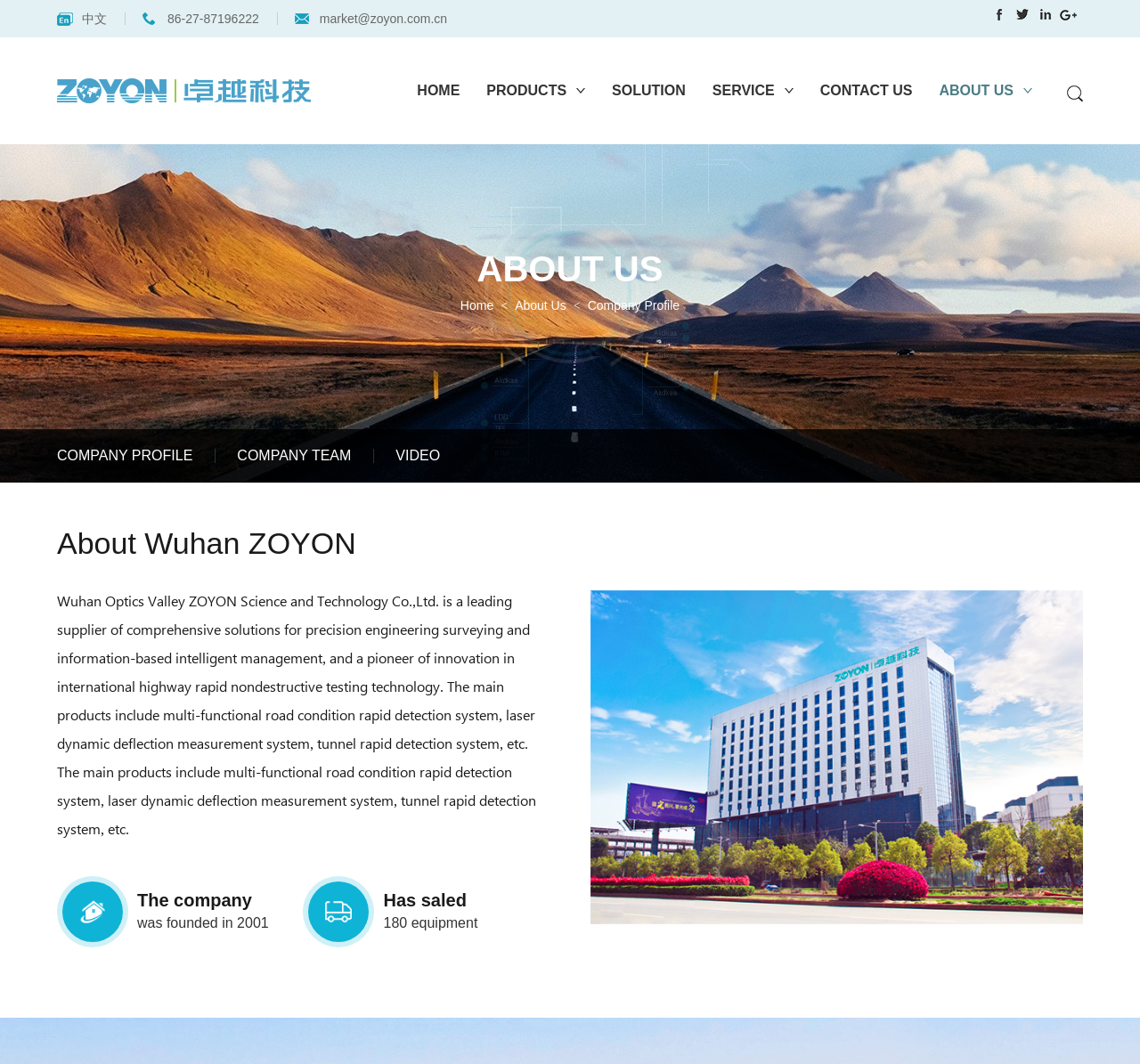What is the company's main business?
Based on the screenshot, answer the question with a single word or phrase.

Precision engineering surveying and information-based intelligent management